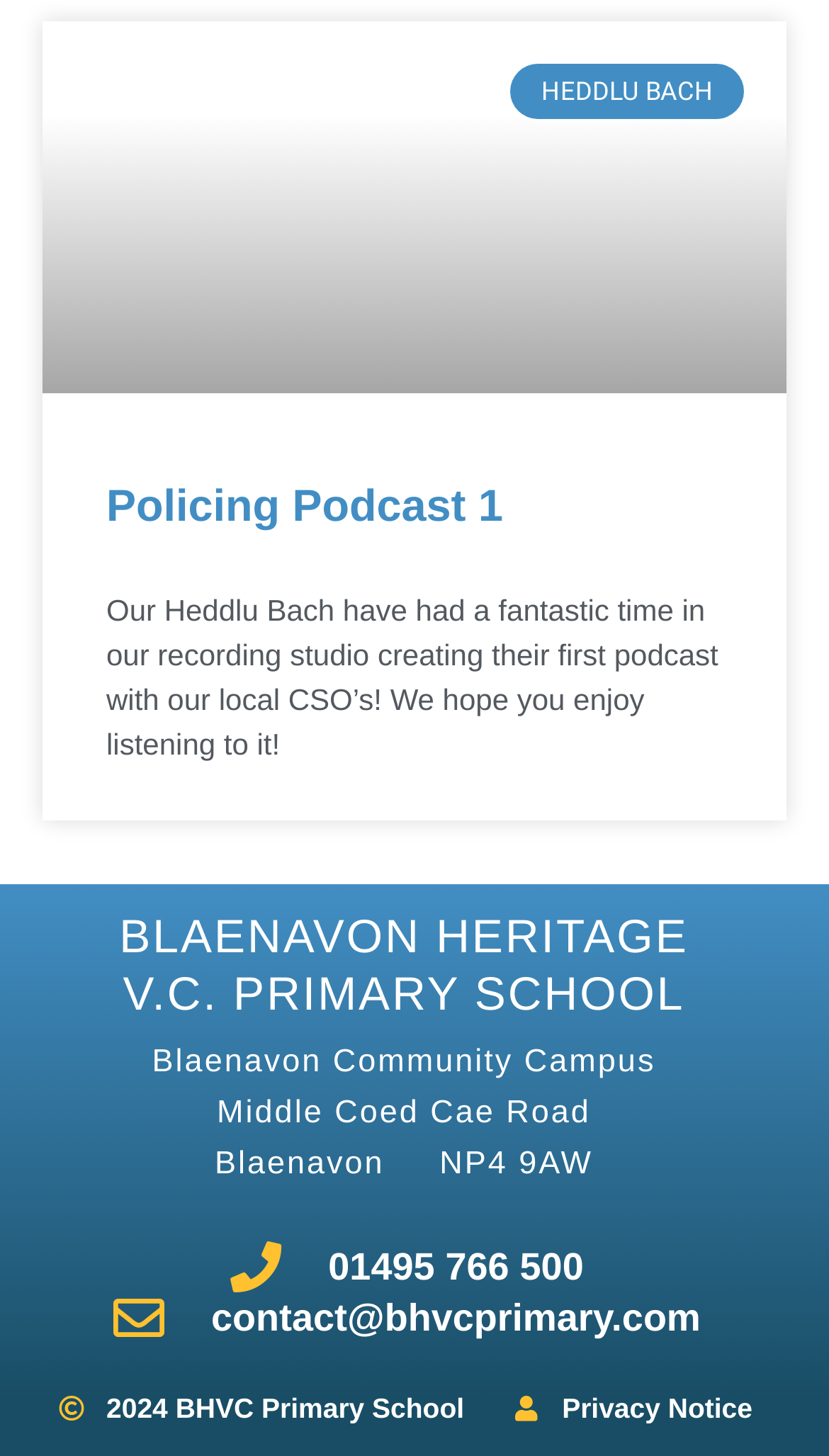What is the topic of the podcast mentioned on the page?
Answer with a single word or phrase by referring to the visual content.

Policing